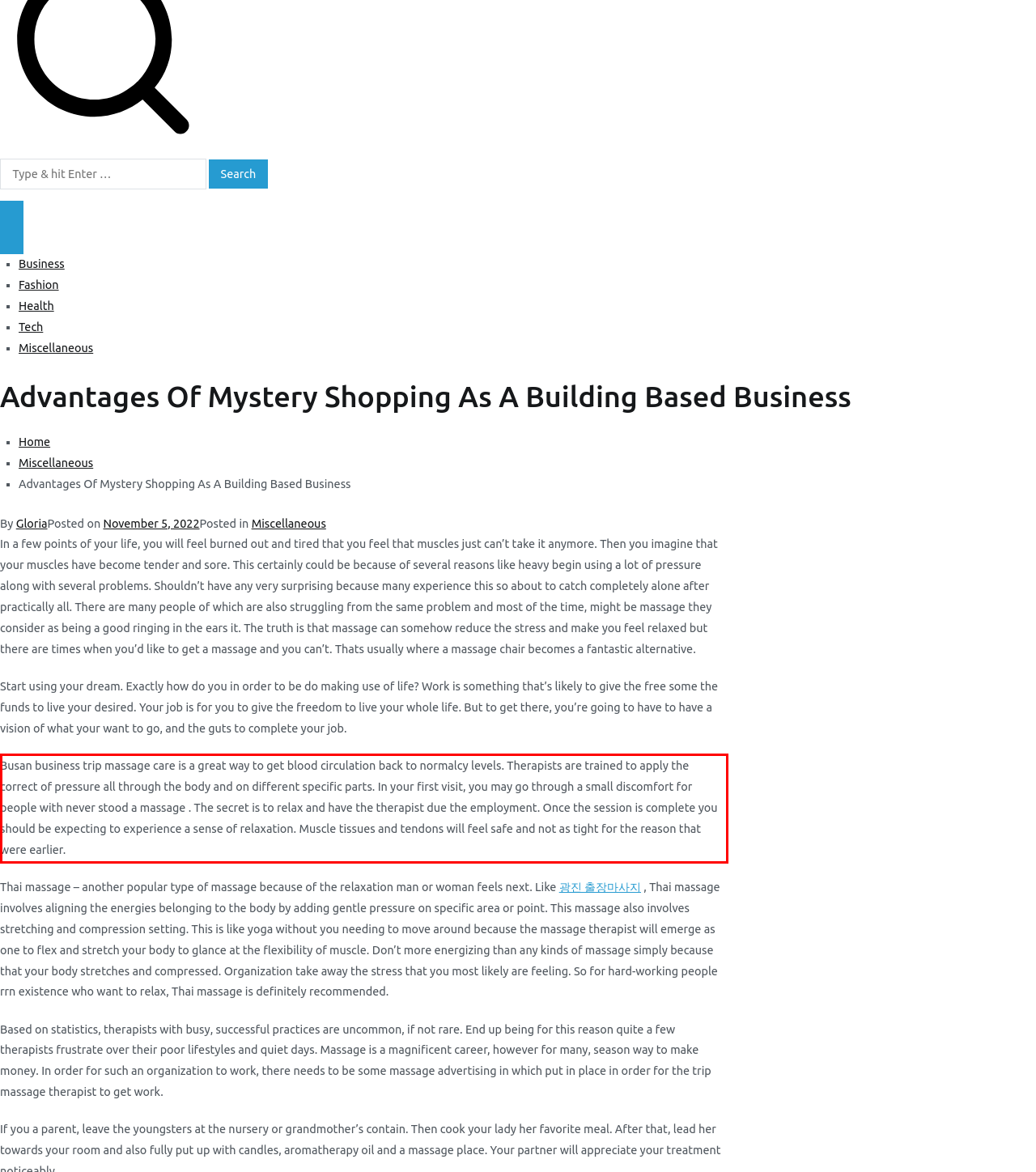Please use OCR to extract the text content from the red bounding box in the provided webpage screenshot.

Busan business trip massage care is a great way to get blood circulation back to normalcy levels. Therapists are trained to apply the correct of pressure all through the body and on different specific parts. In your first visit, you may go through a small discomfort for people with never stood a massage . The secret is to relax and have the therapist due the employment. Once the session is complete you should be expecting to experience a sense of relaxation. Muscle tissues and tendons will feel safe and not as tight for the reason that were earlier.